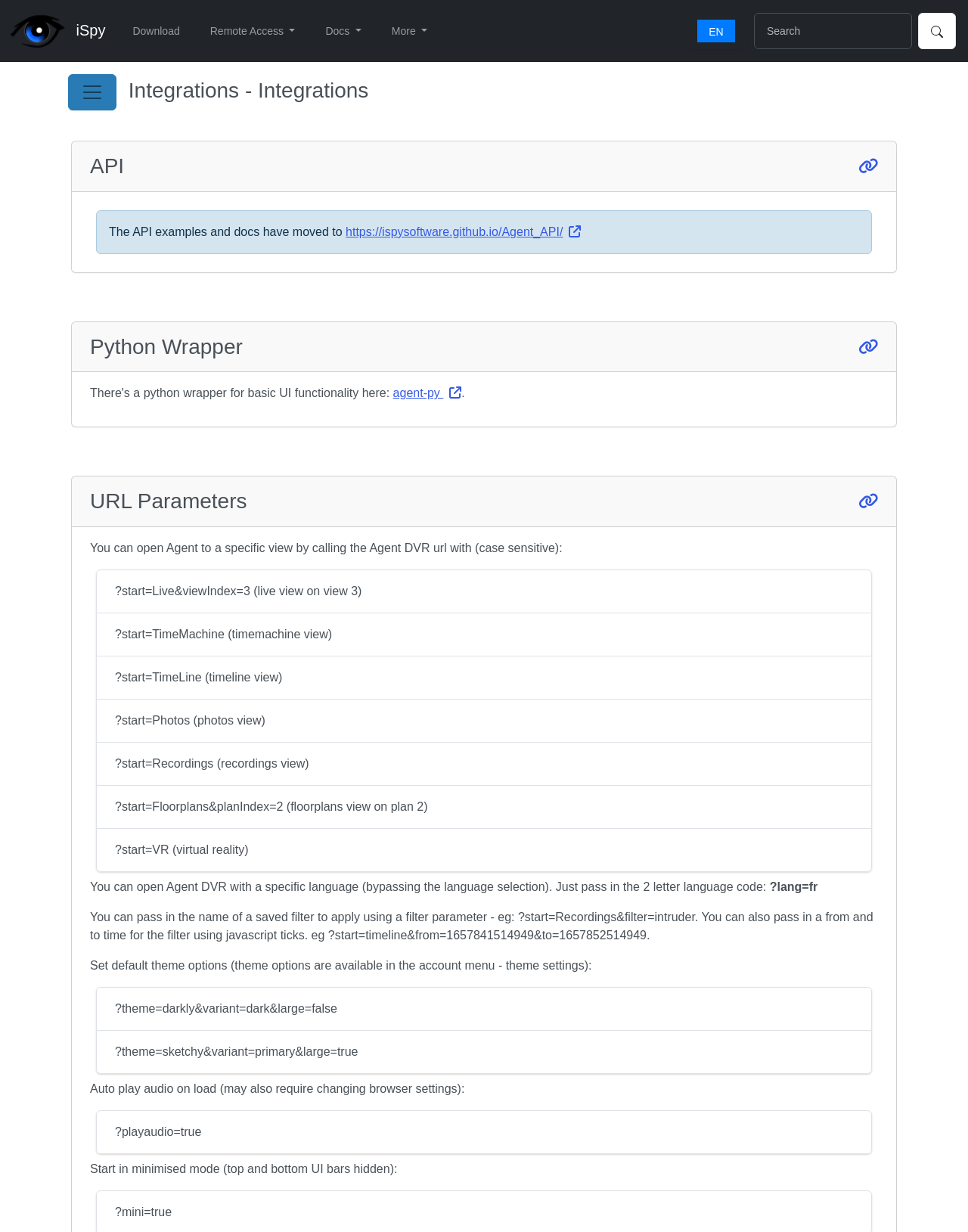Please provide a detailed answer to the question below by examining the image:
What is the purpose of the 'More' button?

The purpose of the 'More' button is not explicitly stated on the webpage, but based on its position and context, it can be inferred that it might be related to accessing additional features or options.